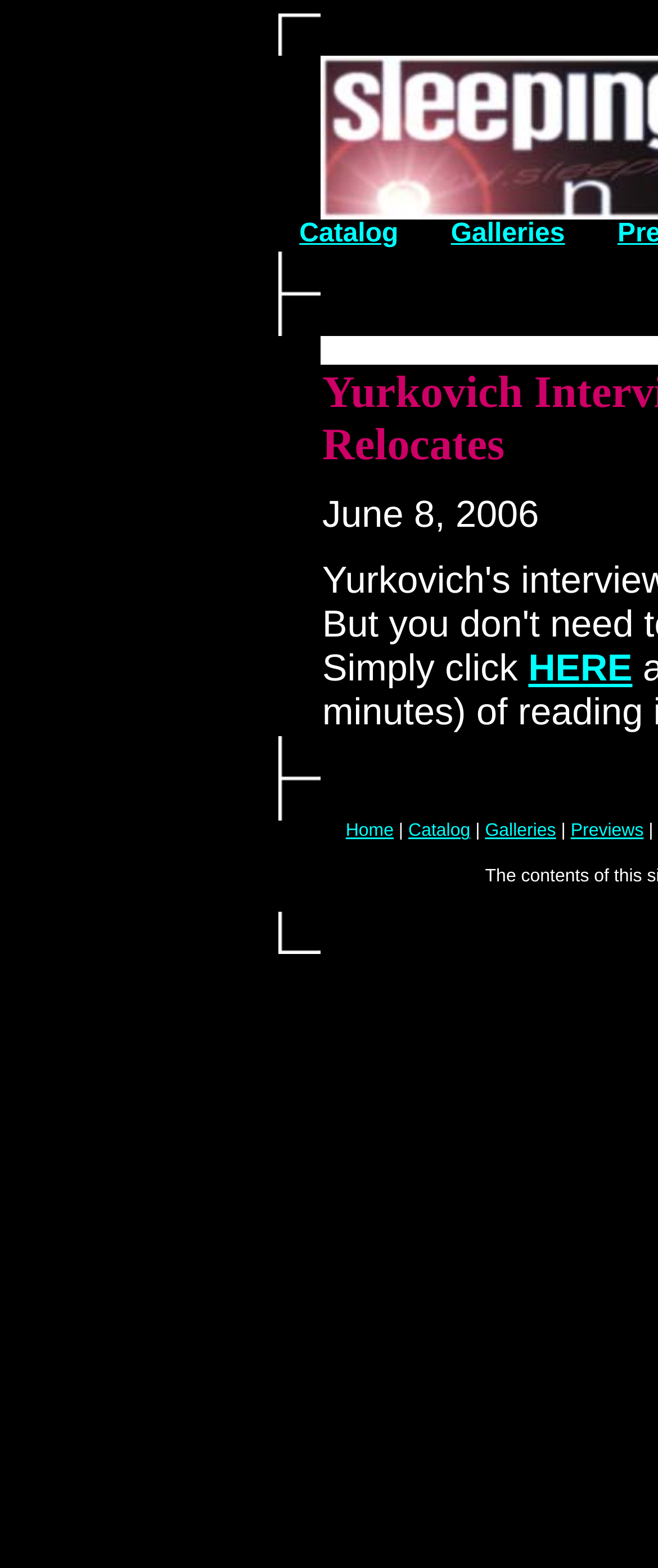Given the description: "Previews", determine the bounding box coordinates of the UI element. The coordinates should be formatted as four float numbers between 0 and 1, [left, top, right, bottom].

[0.867, 0.524, 0.978, 0.537]